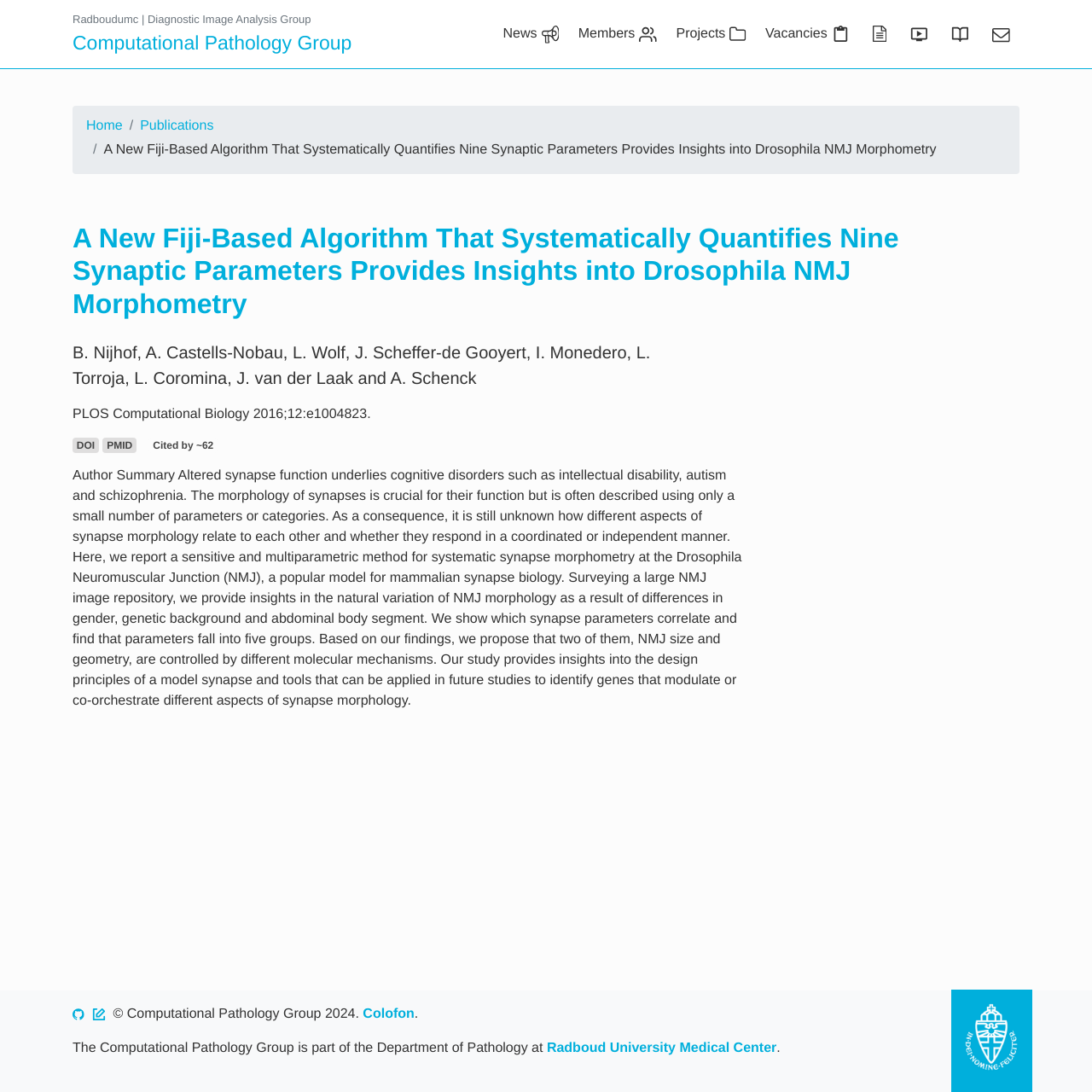What is the logo displayed at the bottom right corner of the webpage?
Answer the question with as much detail as you can, using the image as a reference.

I found the answer by looking at the image at the bottom right corner of the webpage, which is labeled as 'Radboudumc logo'.